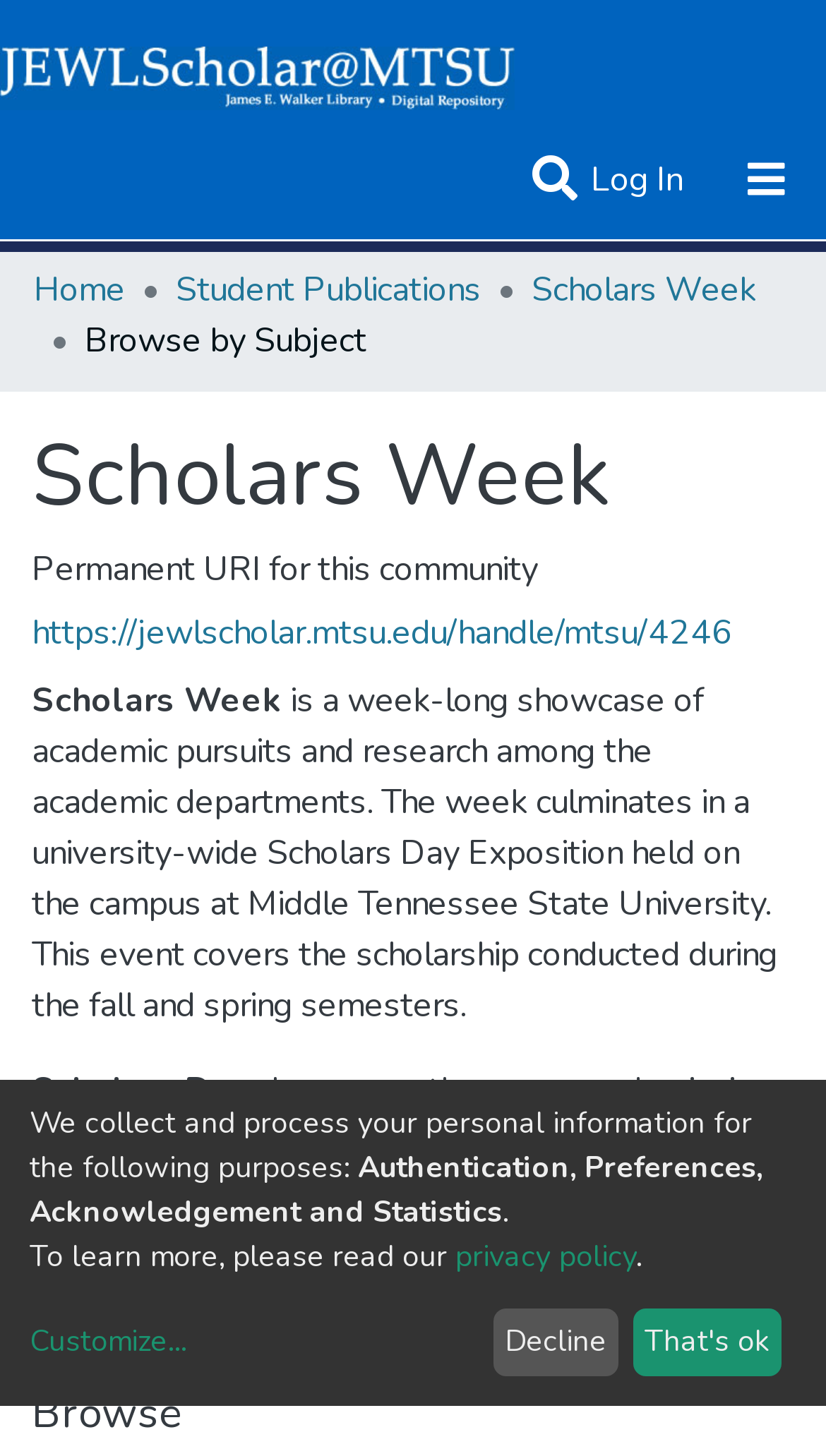Please determine the bounding box coordinates of the element to click in order to execute the following instruction: "Browse collections". The coordinates should be four float numbers between 0 and 1, specified as [left, top, right, bottom].

[0.041, 0.166, 0.959, 0.224]